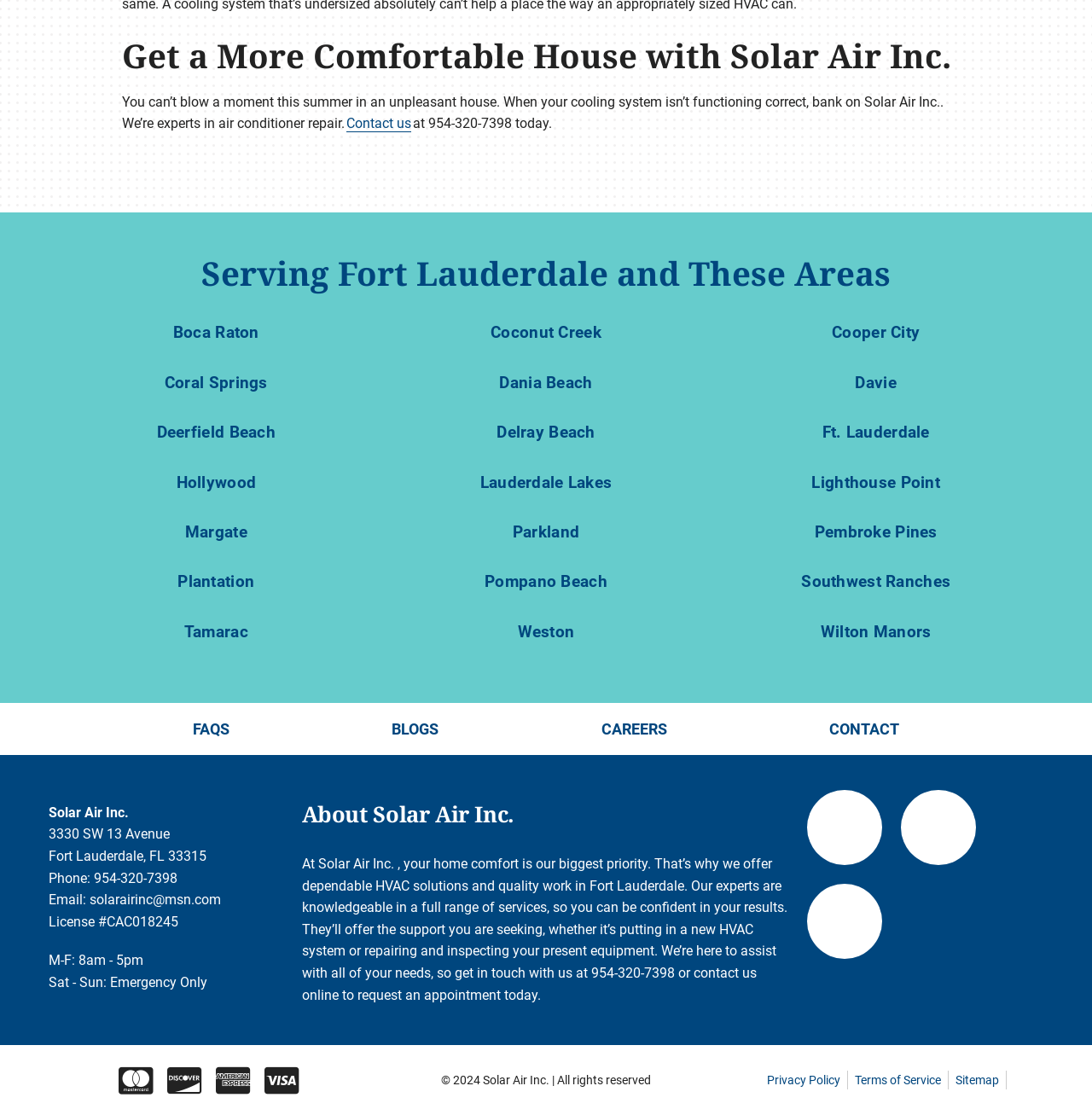Locate the bounding box coordinates of the element I should click to achieve the following instruction: "Read our blog".

[0.331, 0.63, 0.429, 0.677]